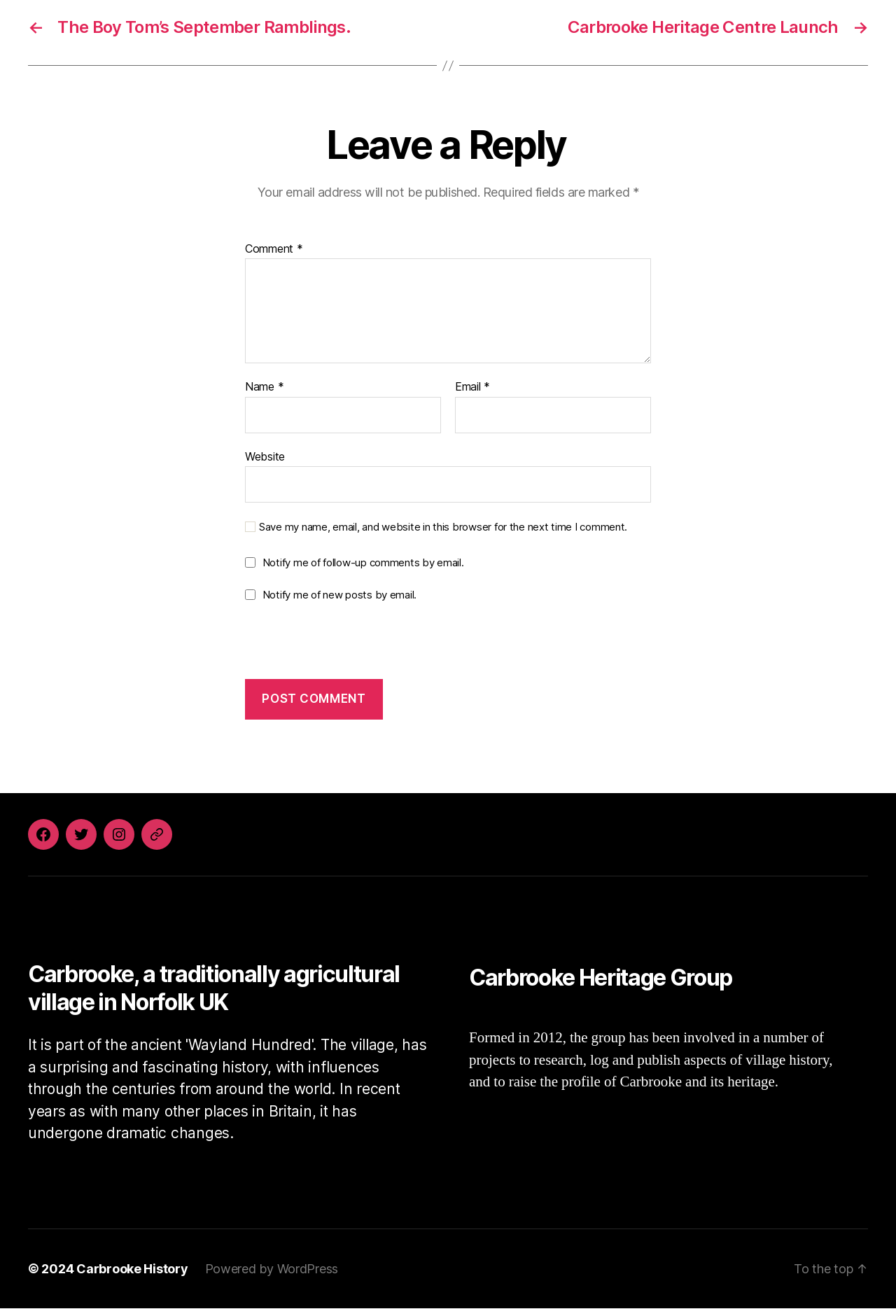Examine the image carefully and respond to the question with a detailed answer: 
What is the topic of the webpage?

The webpage has headings such as 'Carbrooke, a traditionally agricultural village in Norfolk UK' and 'Carbrooke Heritage Group', which suggests that the topic of the webpage is related to the heritage of Carbrooke, a village in Norfolk, UK.